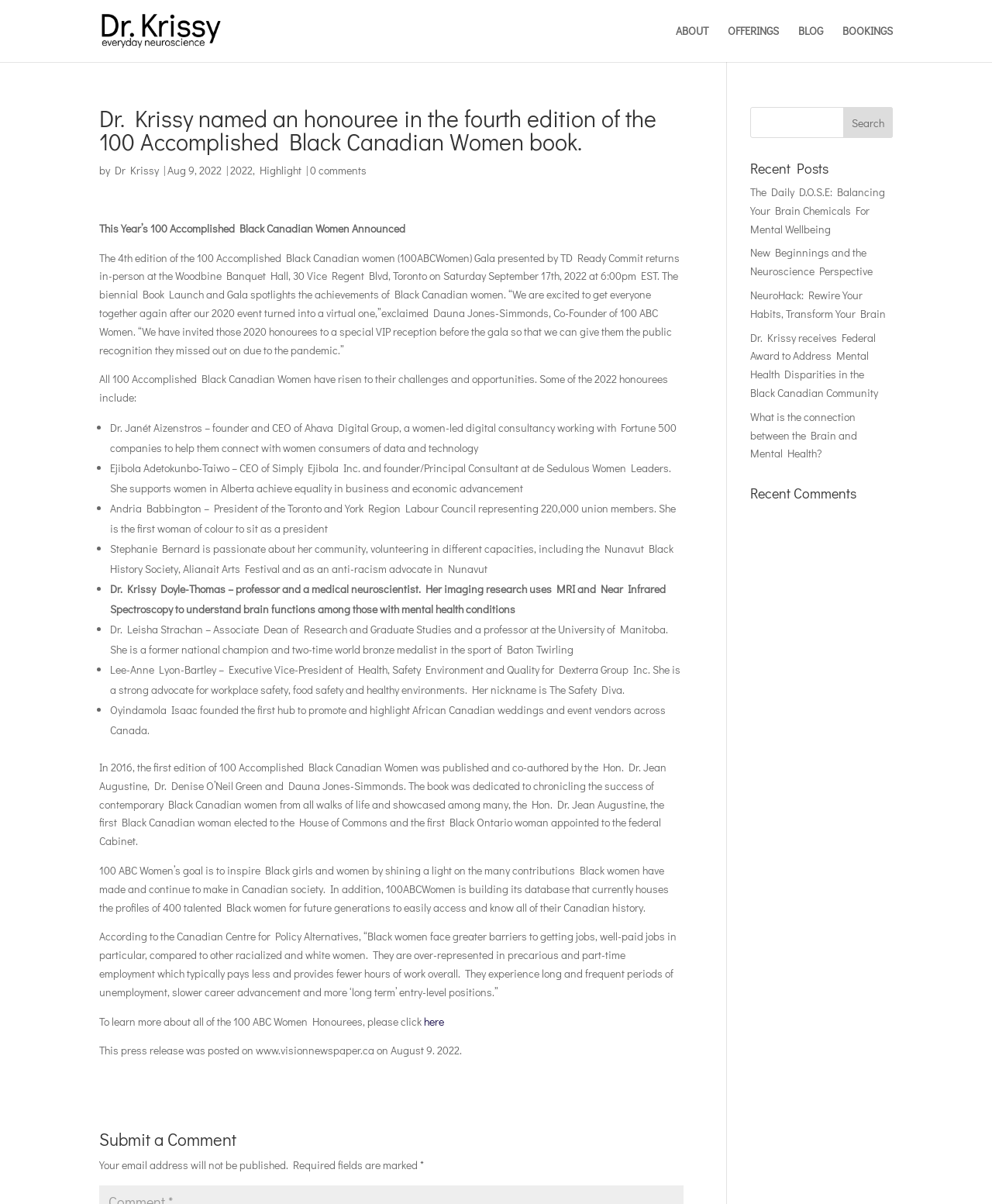Could you please study the image and provide a detailed answer to the question:
What is Dr. Krissy named as?

The webpage mentions that Dr. Krissy is named an honouree in the fourth edition of the 100 Accomplished Black Canadian Women book.